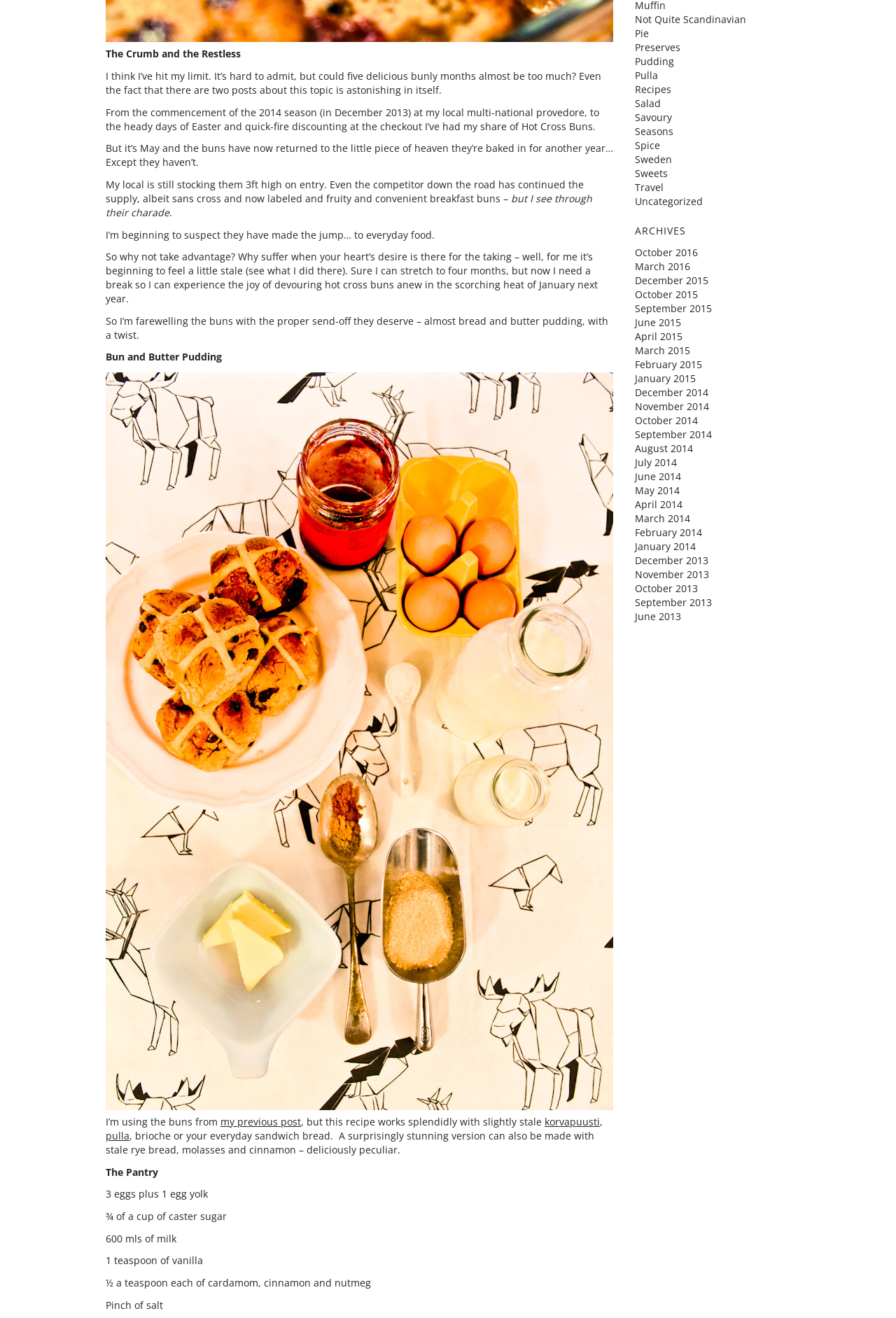Given the description "pulla", provide the bounding box coordinates of the corresponding UI element.

[0.118, 0.857, 0.145, 0.867]